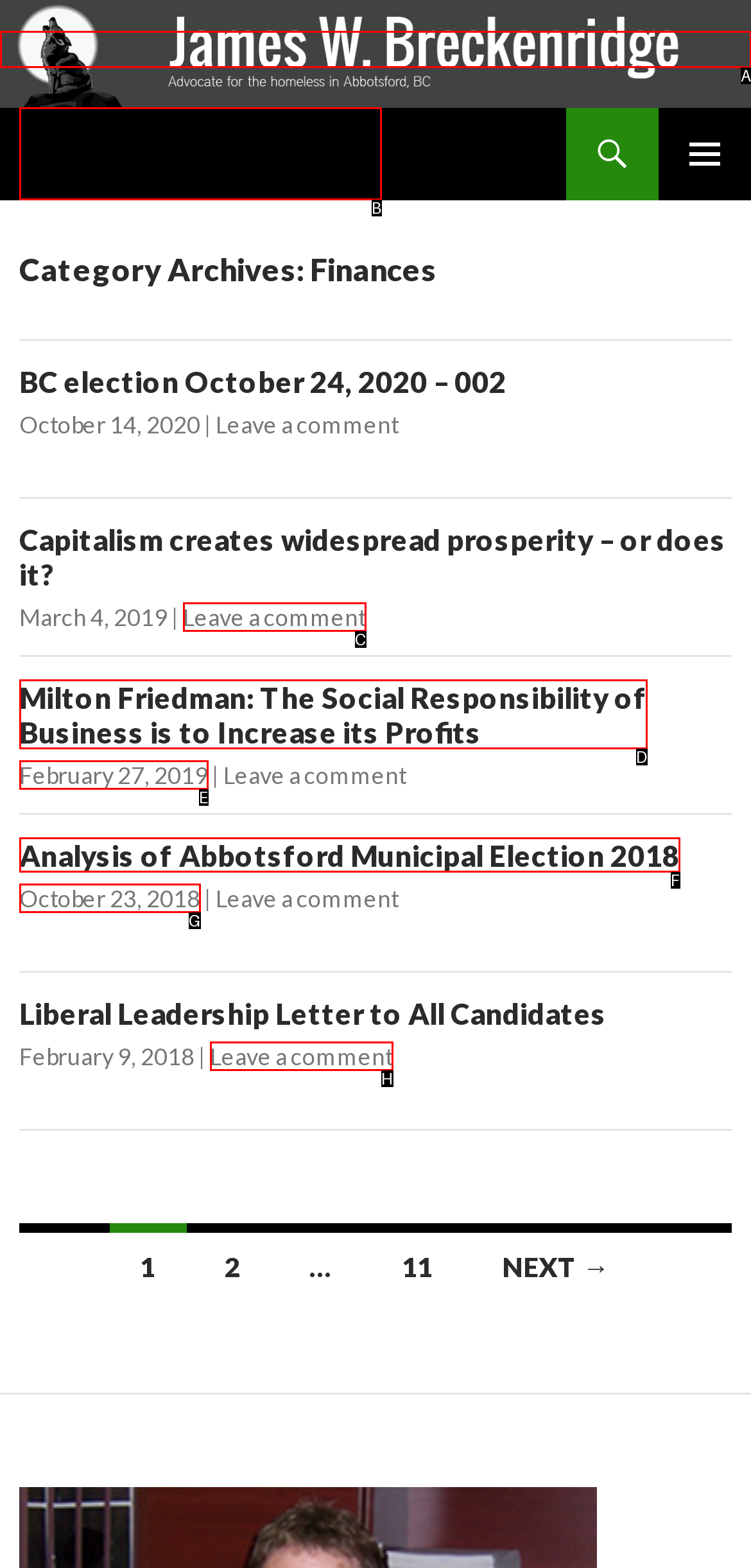Please identify the correct UI element to click for the task: go to James W. Breckenridge's homepage Respond with the letter of the appropriate option.

A